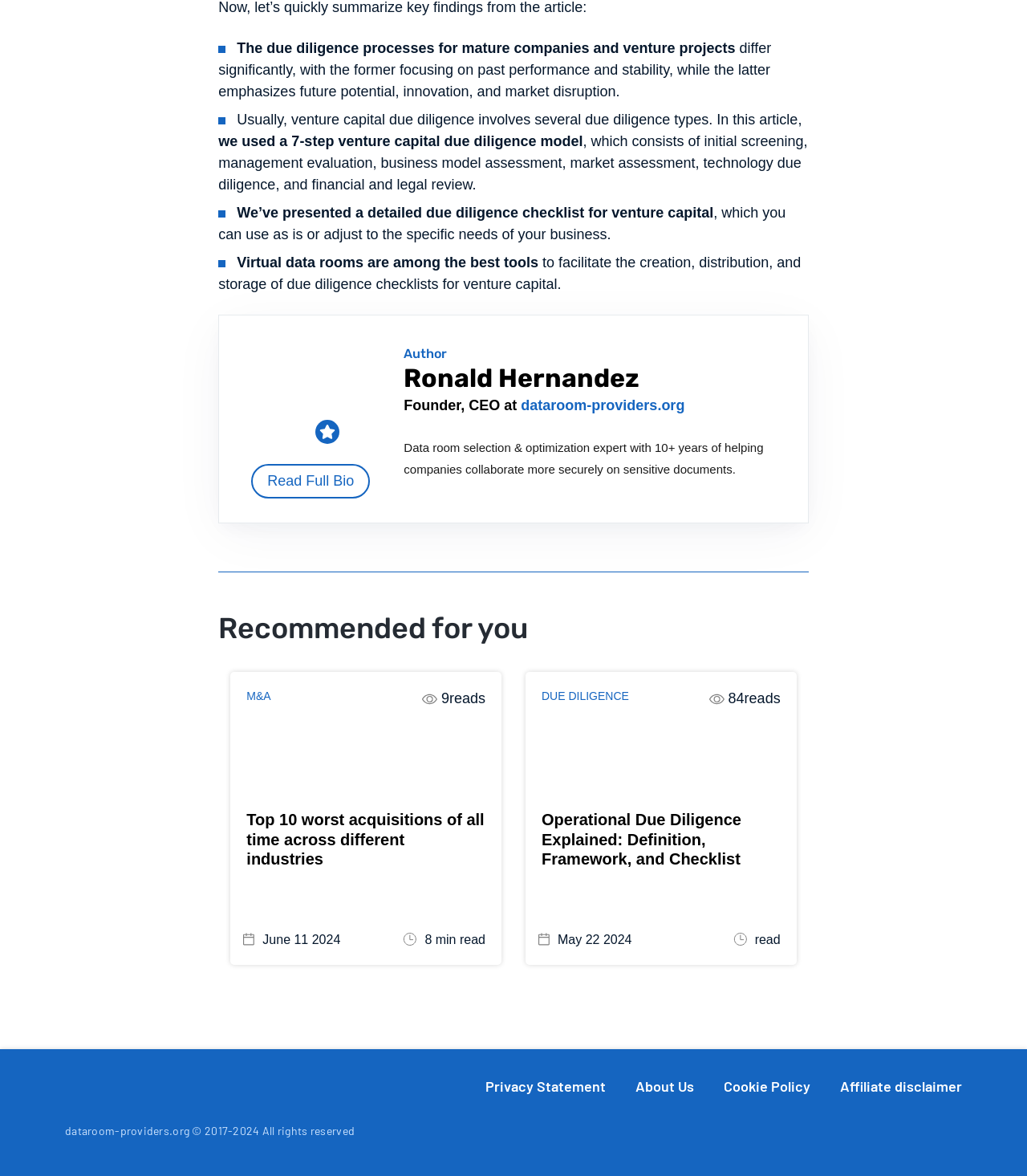Find the bounding box coordinates for the area you need to click to carry out the instruction: "search". The coordinates should be four float numbers between 0 and 1, indicated as [left, top, right, bottom].

None